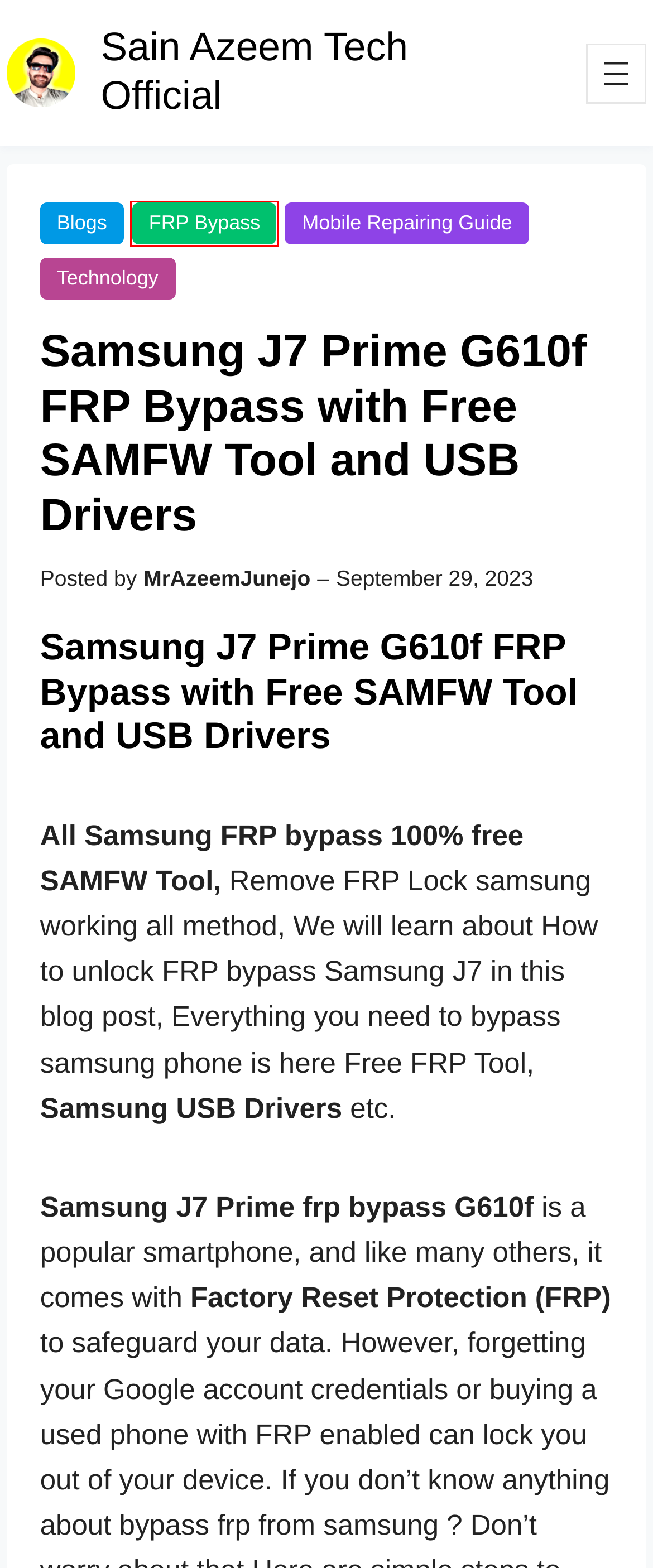You have a screenshot of a webpage with an element surrounded by a red bounding box. Choose the webpage description that best describes the new page after clicking the element inside the red bounding box. Here are the candidates:
A. FRP Bypass Archives - Sain Azeem Tech Official
B. samsung j7 prime frp bypass Archives - Sain Azeem Tech Official
C. Blogs Archives - Sain Azeem Tech Official
D. Education Archives - Sain Azeem Tech Official
E. samsung frp unlock tool Archives - Sain Azeem Tech Official
F. Technology Archives - Sain Azeem Tech Official
G. Sain Azeem Tech Official - Daily Blogs, Technologies and Educational Content.
H. Mobile Repairing Guide Archives - Sain Azeem Tech Official

A